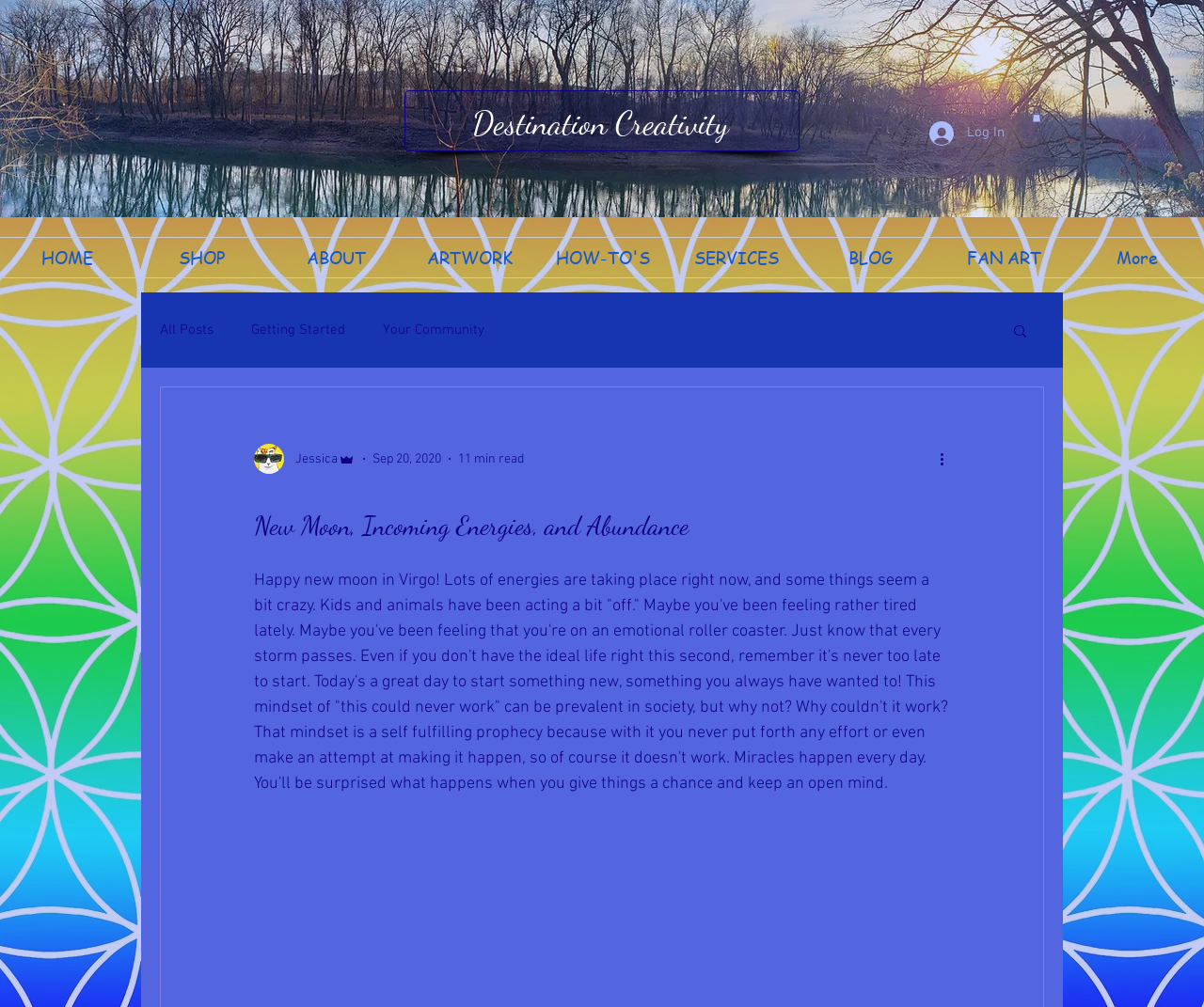Identify the bounding box coordinates of the clickable section necessary to follow the following instruction: "Go to the 'HOME' page". The coordinates should be presented as four float numbers from 0 to 1, i.e., [left, top, right, bottom].

[0.0, 0.236, 0.112, 0.275]